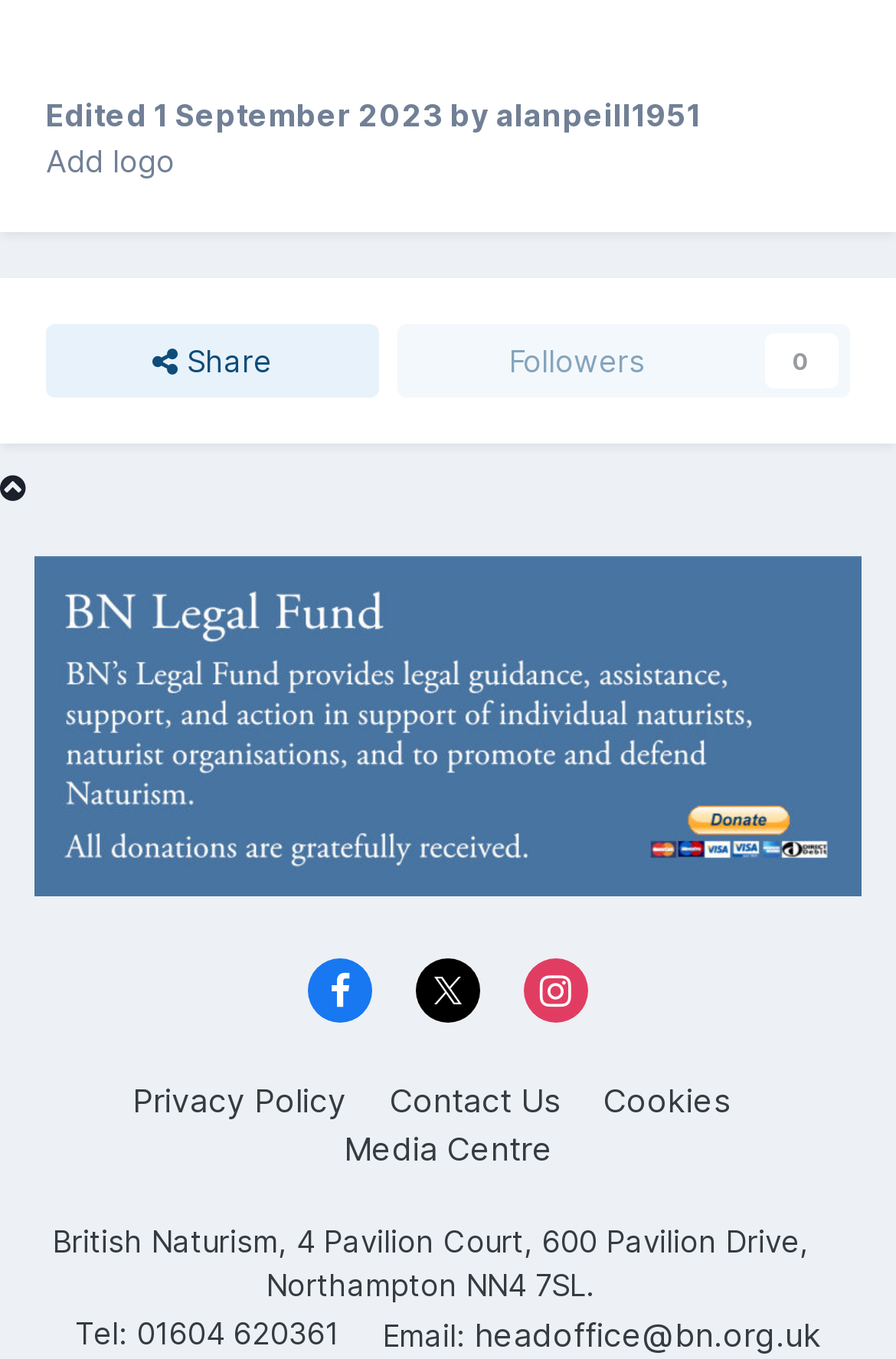Identify the bounding box coordinates of the clickable region to carry out the given instruction: "Contact Us".

[0.435, 0.794, 0.624, 0.823]